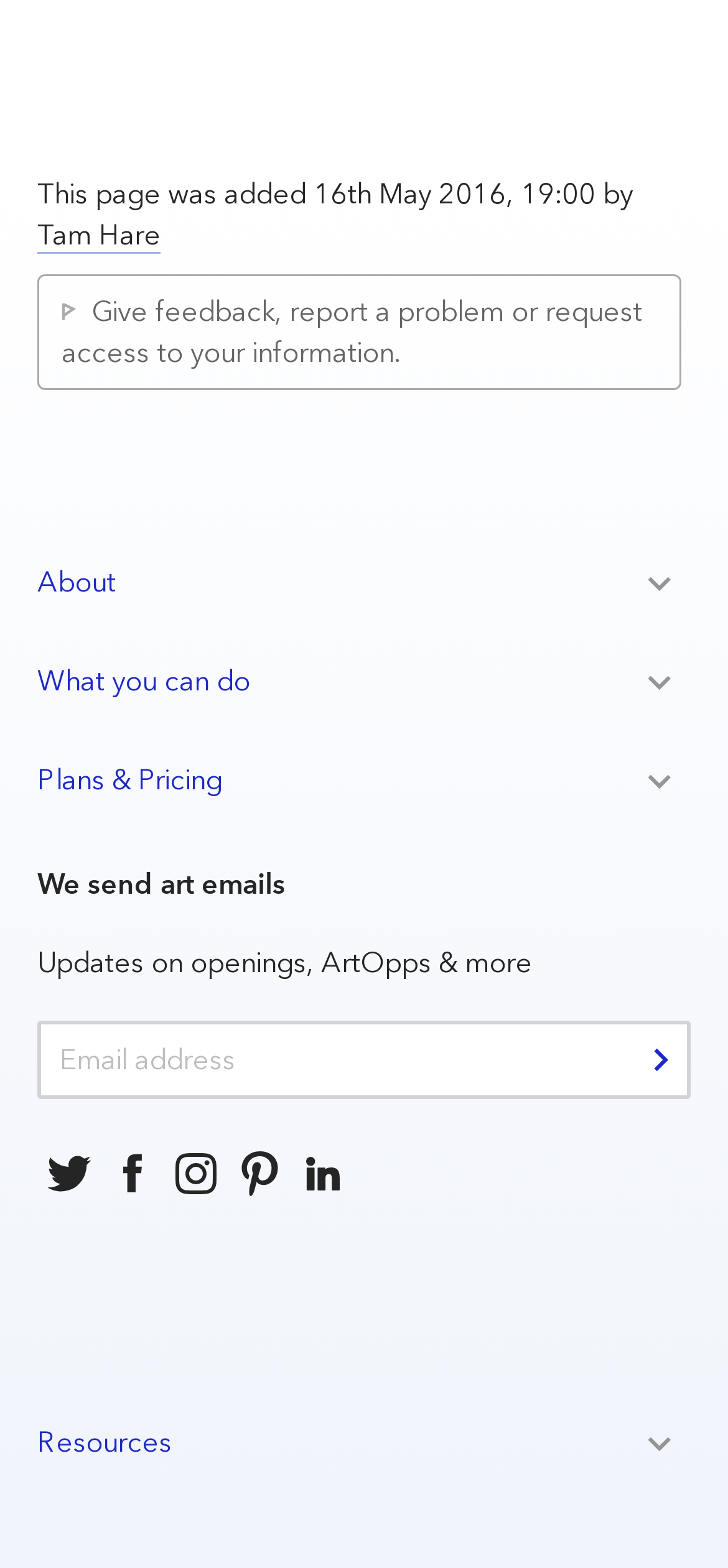Identify the bounding box coordinates of the region I need to click to complete this instruction: "Follow us on social media".

[0.051, 0.728, 0.138, 0.768]